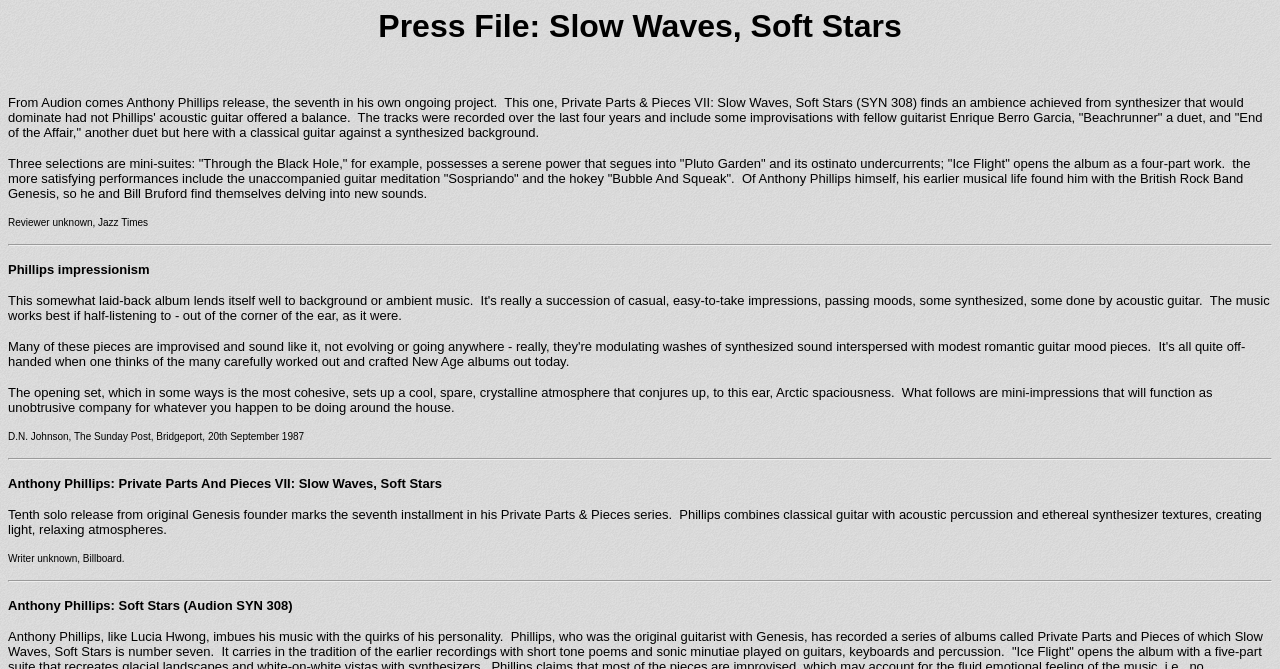Please answer the following question using a single word or phrase: 
What is the title of the press file?

Slow Waves, Soft Stars